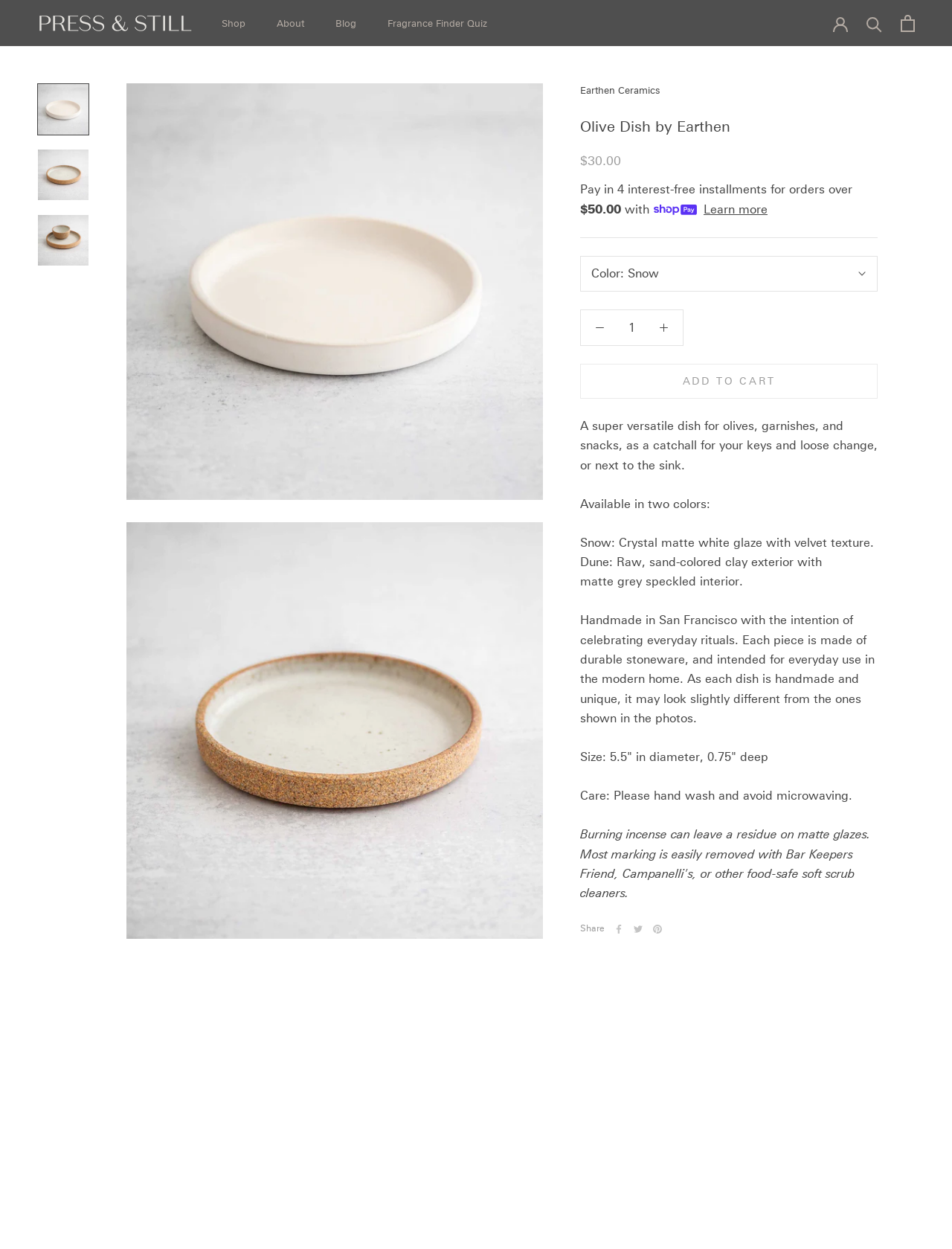Please provide a brief answer to the question using only one word or phrase: 
What is the price of the olive dish?

$30.00